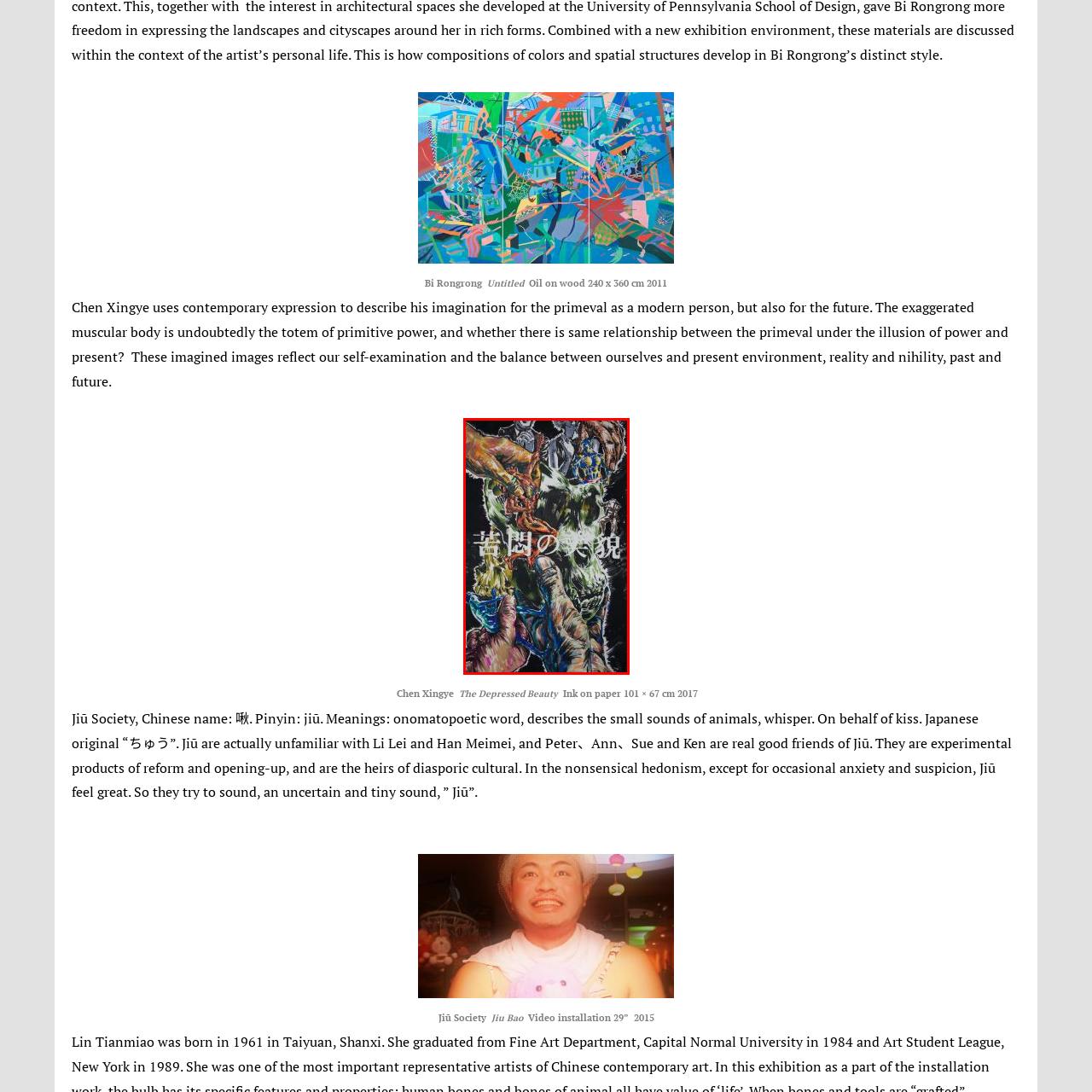Direct your attention to the red-outlined image and answer the question in a word or phrase: What is the Japanese phrase overlaid on the artwork?

the beauty of suffering